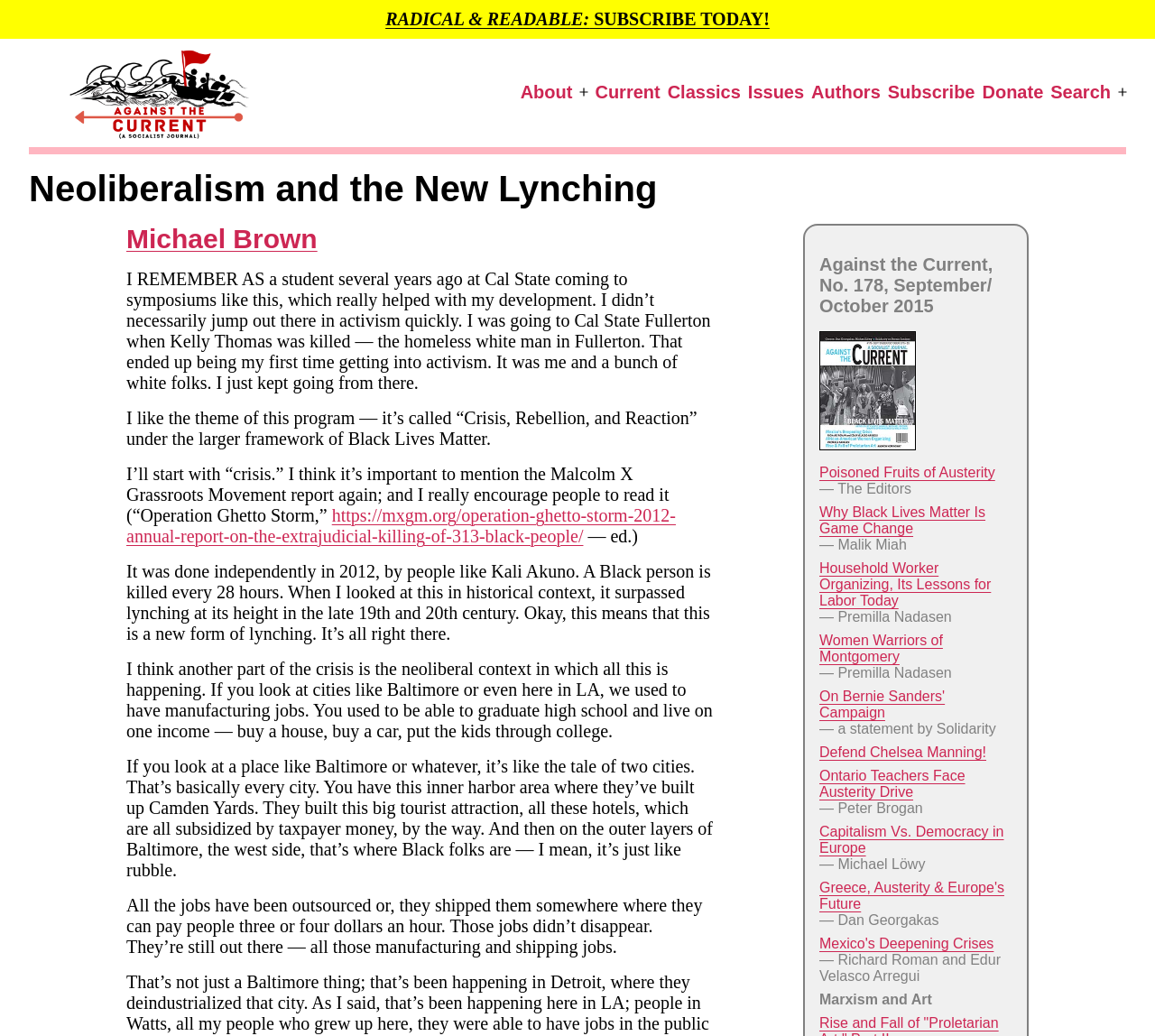Please specify the bounding box coordinates for the clickable region that will help you carry out the instruction: "Subscribe to Radical & Readable".

[0.334, 0.009, 0.666, 0.028]